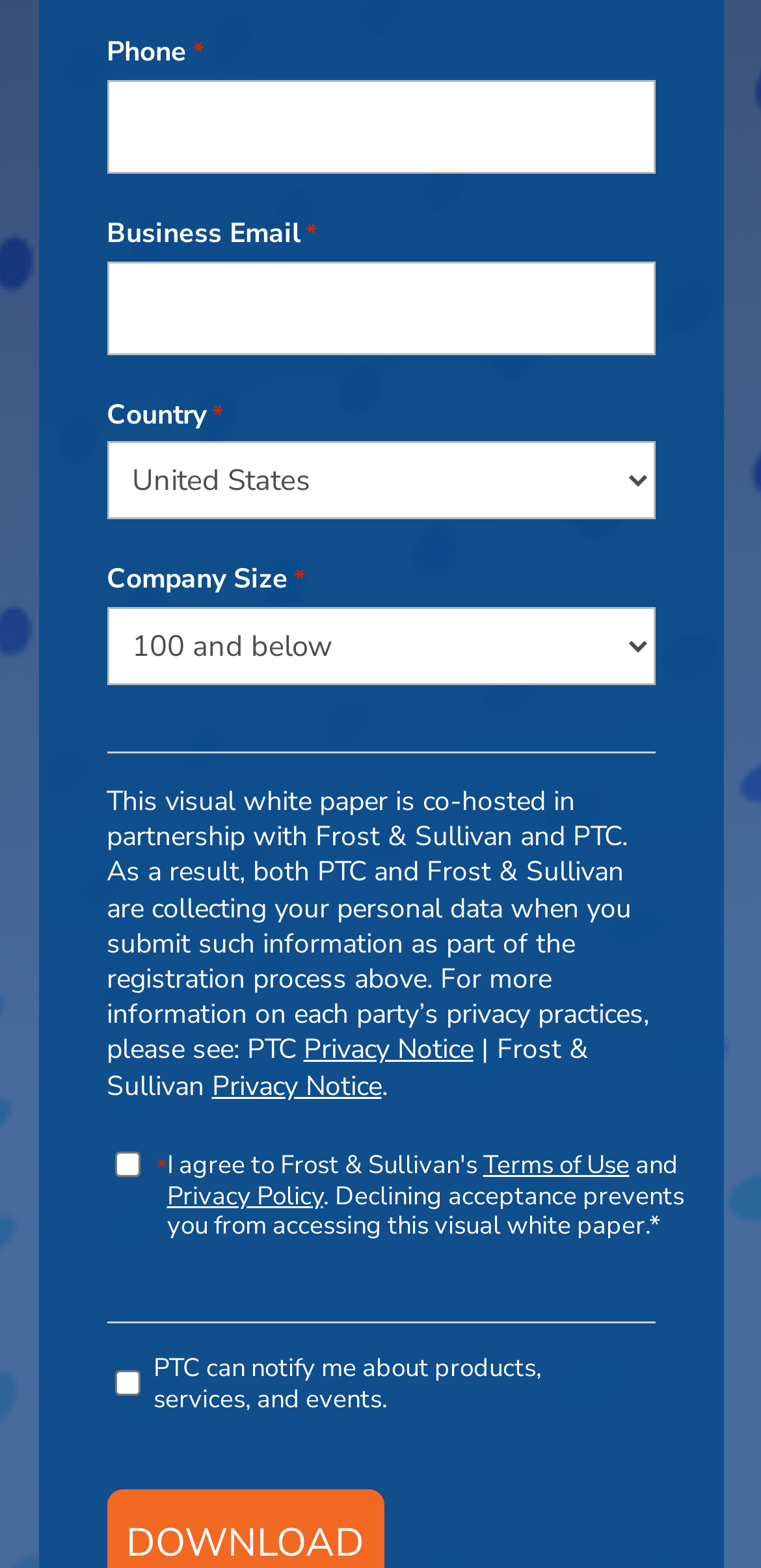Provide a brief response to the question below using a single word or phrase: 
What is the last field on the registration form?

CAPTCHA